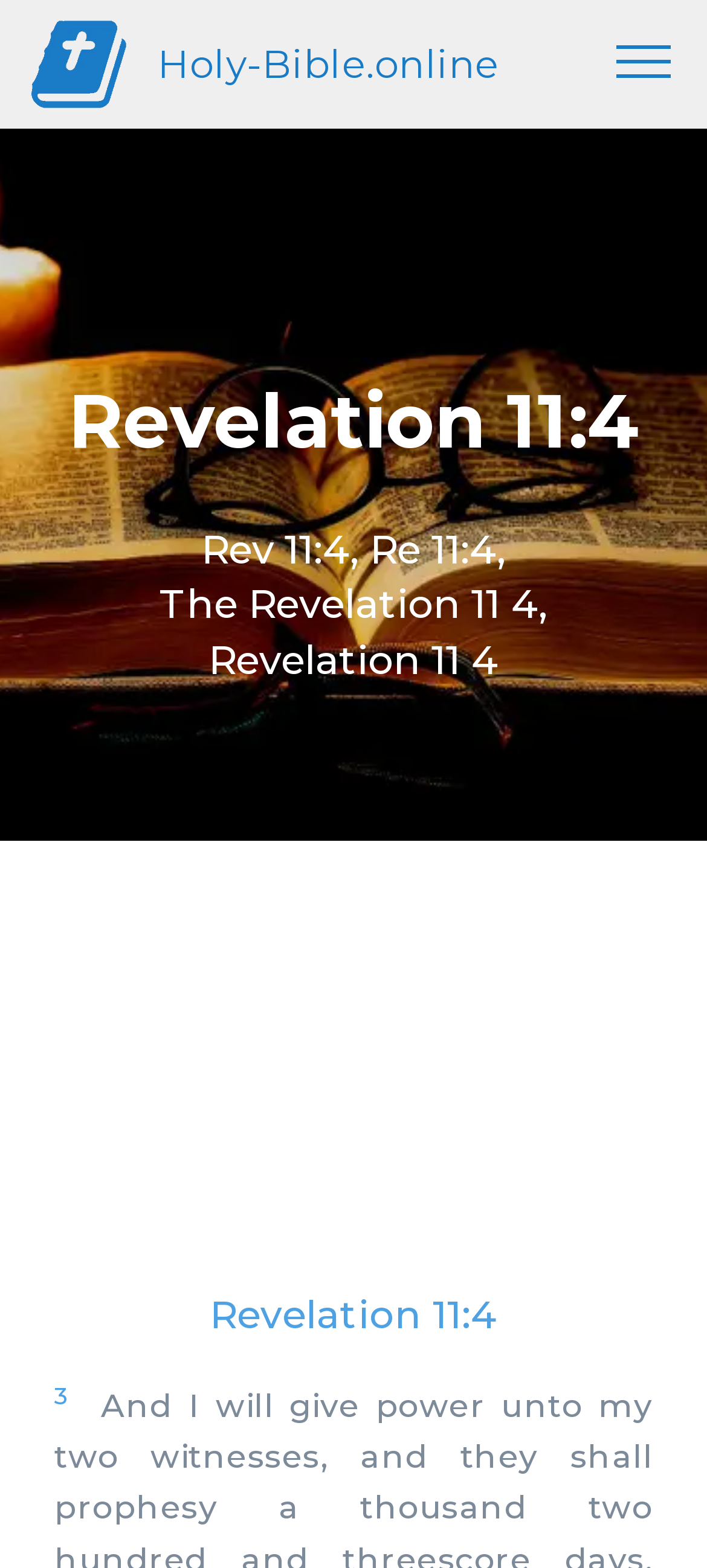Using the provided element description: "alt="Holy-Bible.online"", determine the bounding box coordinates of the corresponding UI element in the screenshot.

[0.041, 0.009, 0.223, 0.073]